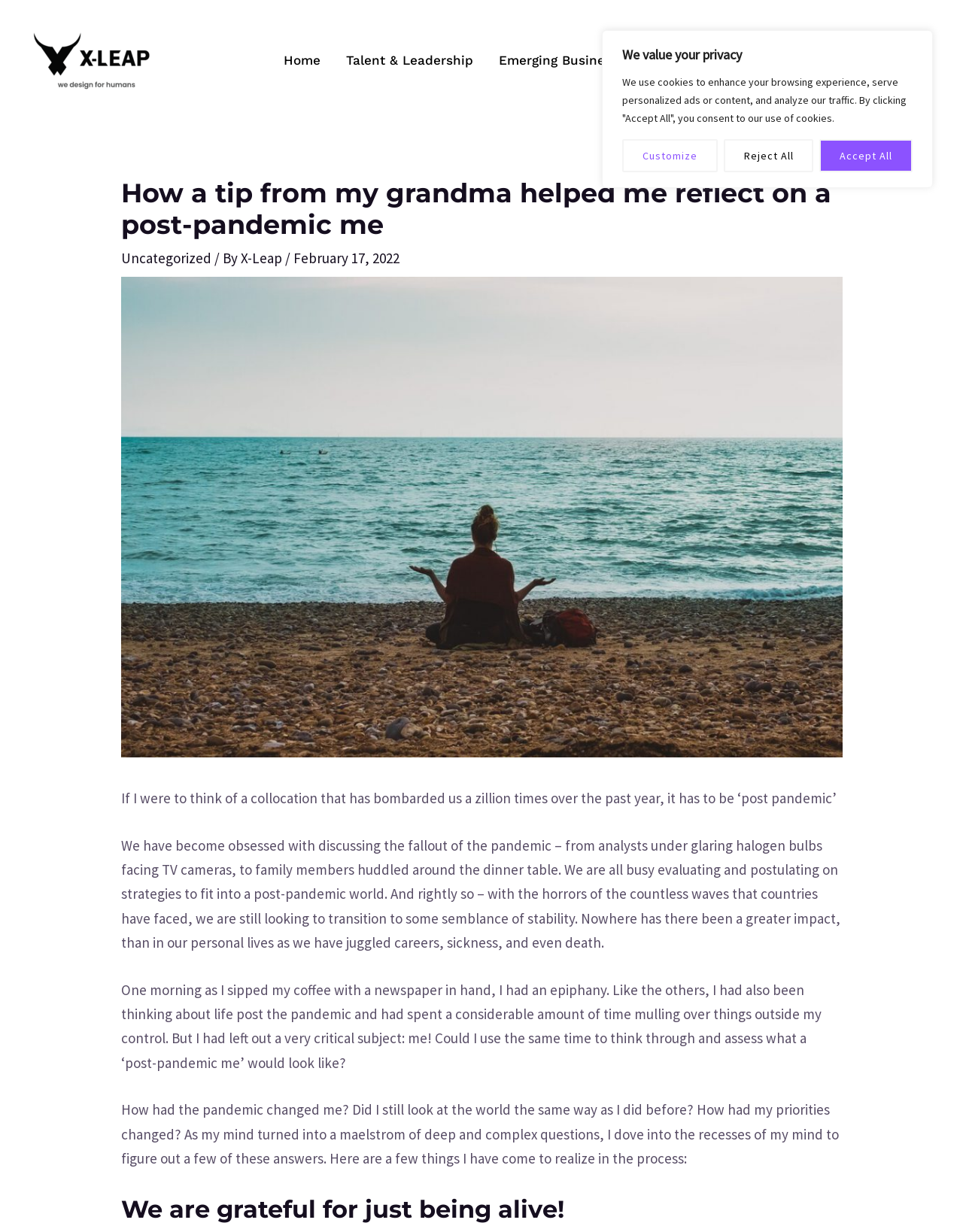What is the topic of the article?
Please provide a single word or phrase as the answer based on the screenshot.

Post-pandemic reflection